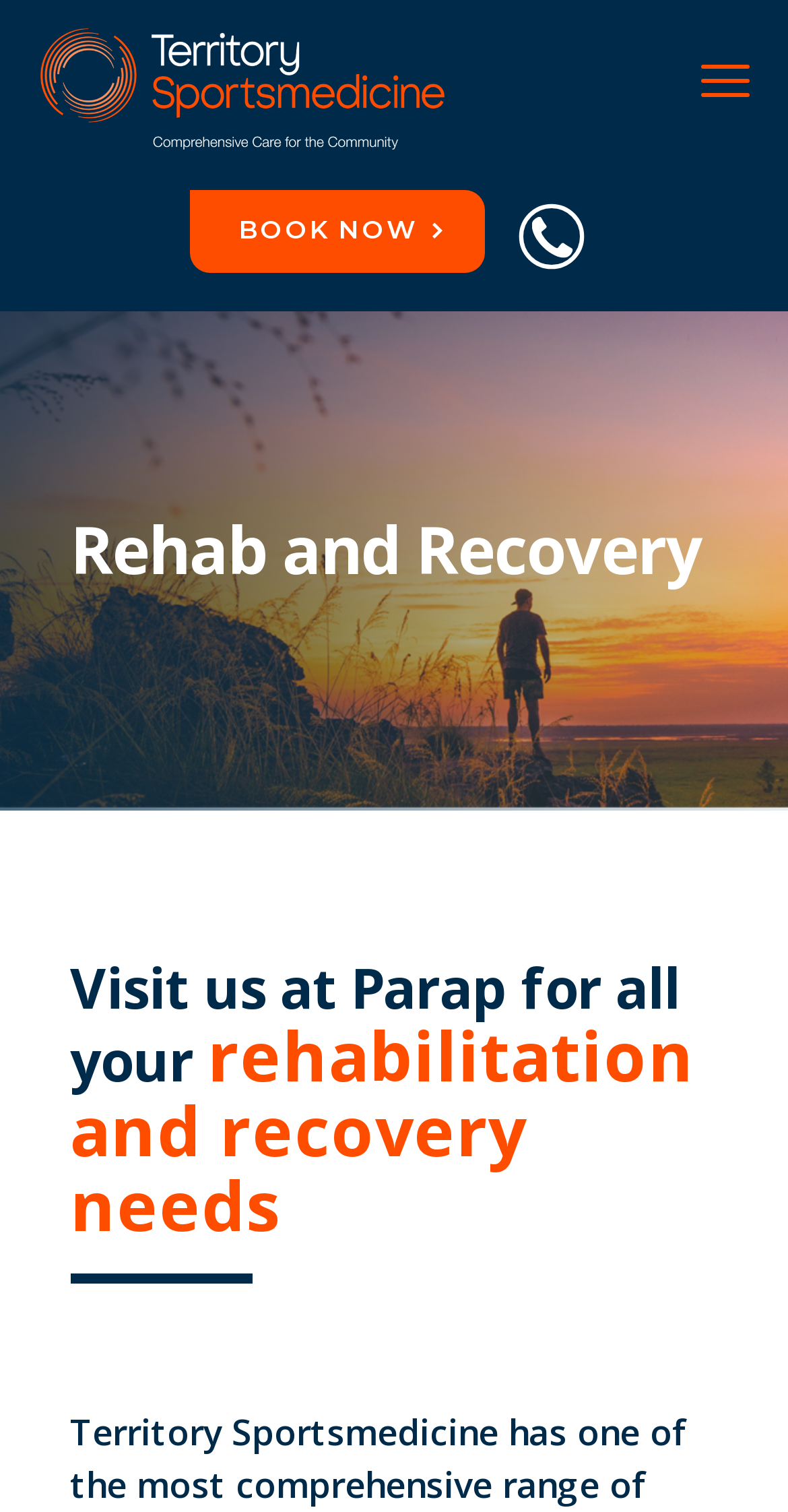How can I contact Territory Sportsmedicine? Look at the image and give a one-word or short phrase answer.

Phone Link